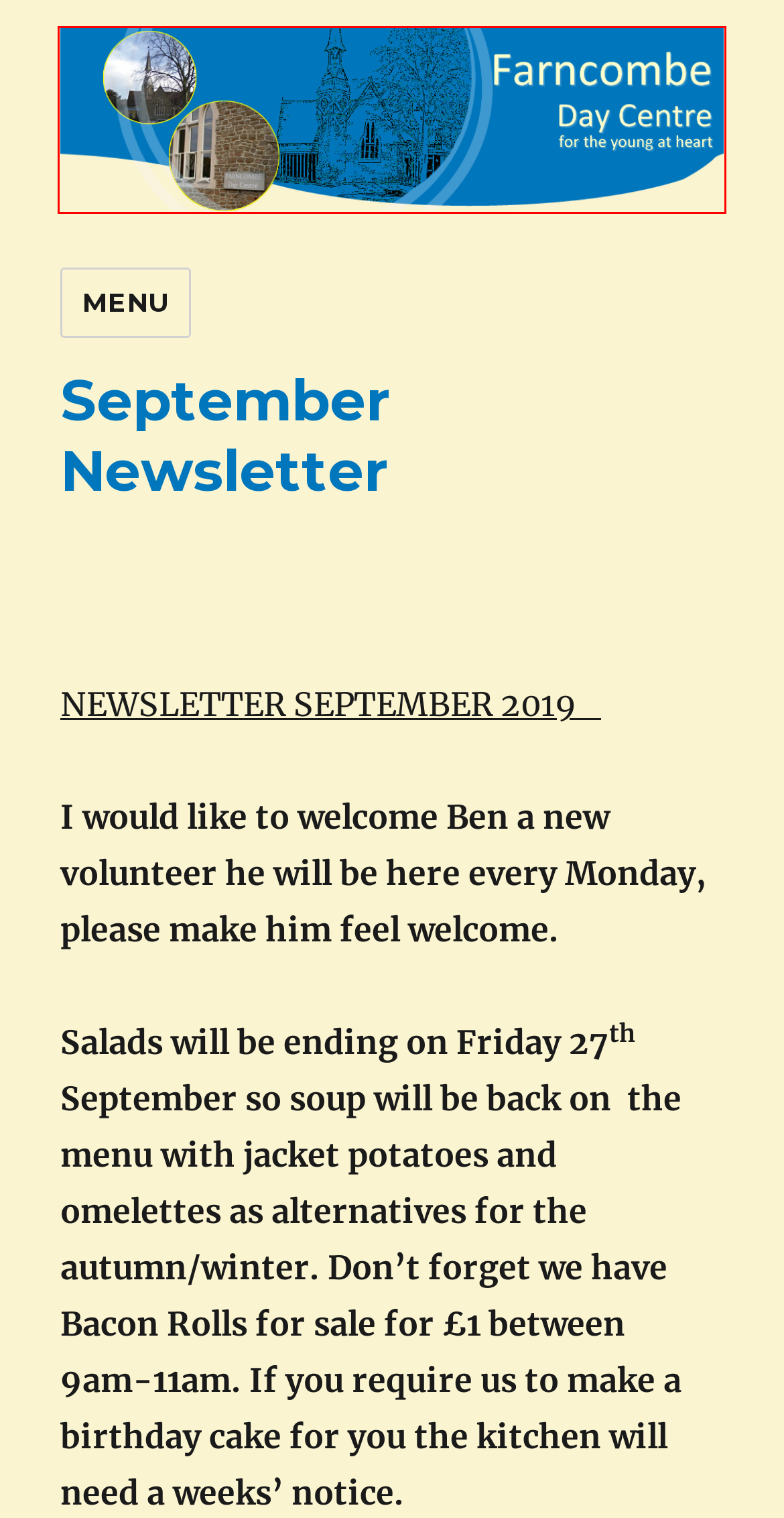Given a screenshot of a webpage with a red bounding box around a UI element, please identify the most appropriate webpage description that matches the new webpage after you click on the element. Here are the candidates:
A. December 2021 – Farncombe Day Centre
B. Services Available – Farncombe Day Centre
C. Photo Gallery – Farncombe Day Centre
D. Farncombe Day Centre – for the young at heart
E. April 2017 – Farncombe Day Centre
F. Newsletters – Farncombe Day Centre
G. September 2022 – Farncombe Day Centre
H. Helping us – Farncombe Day Centre

D